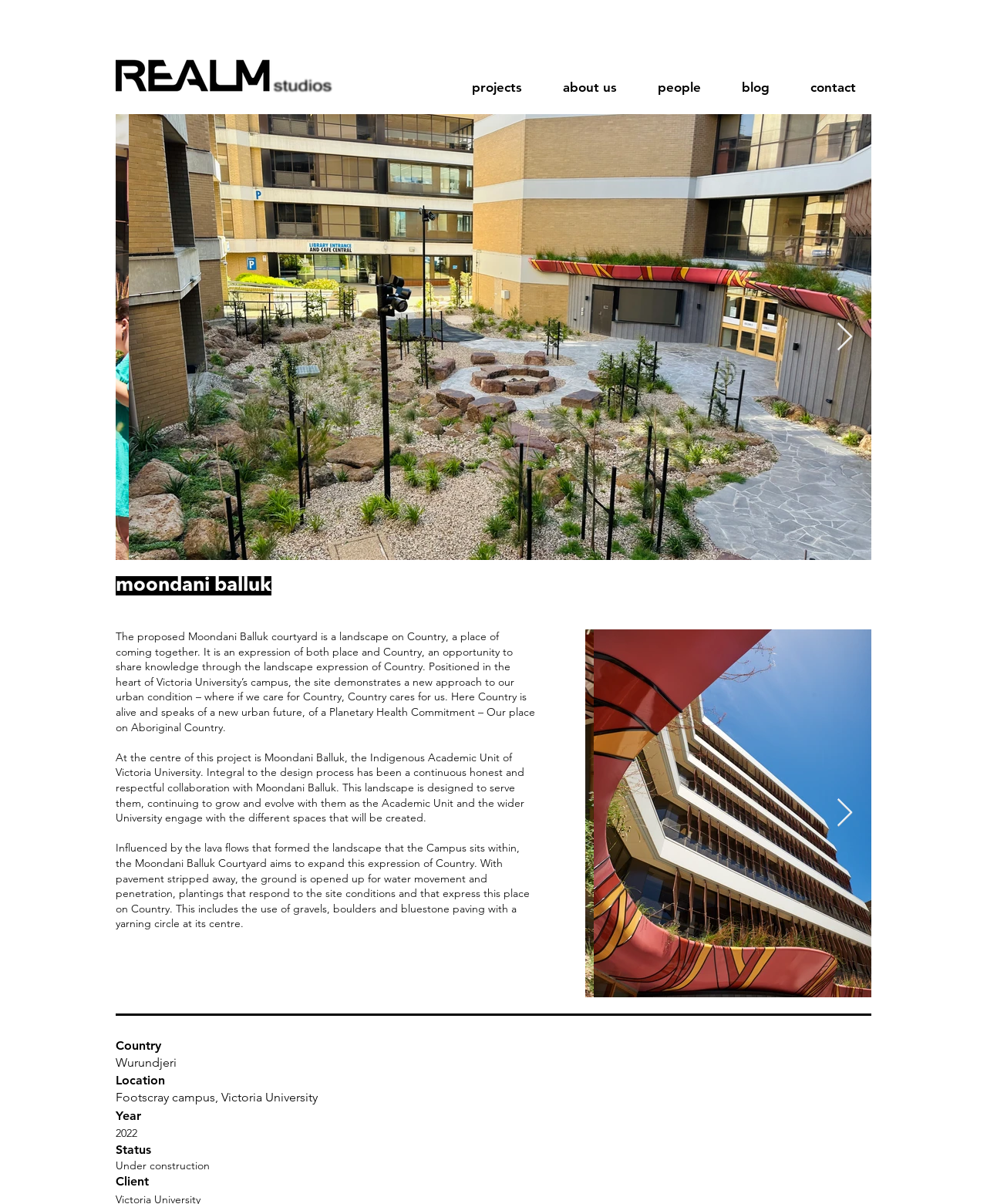Respond concisely with one word or phrase to the following query:
What is the name of the project?

Moondani Balluk